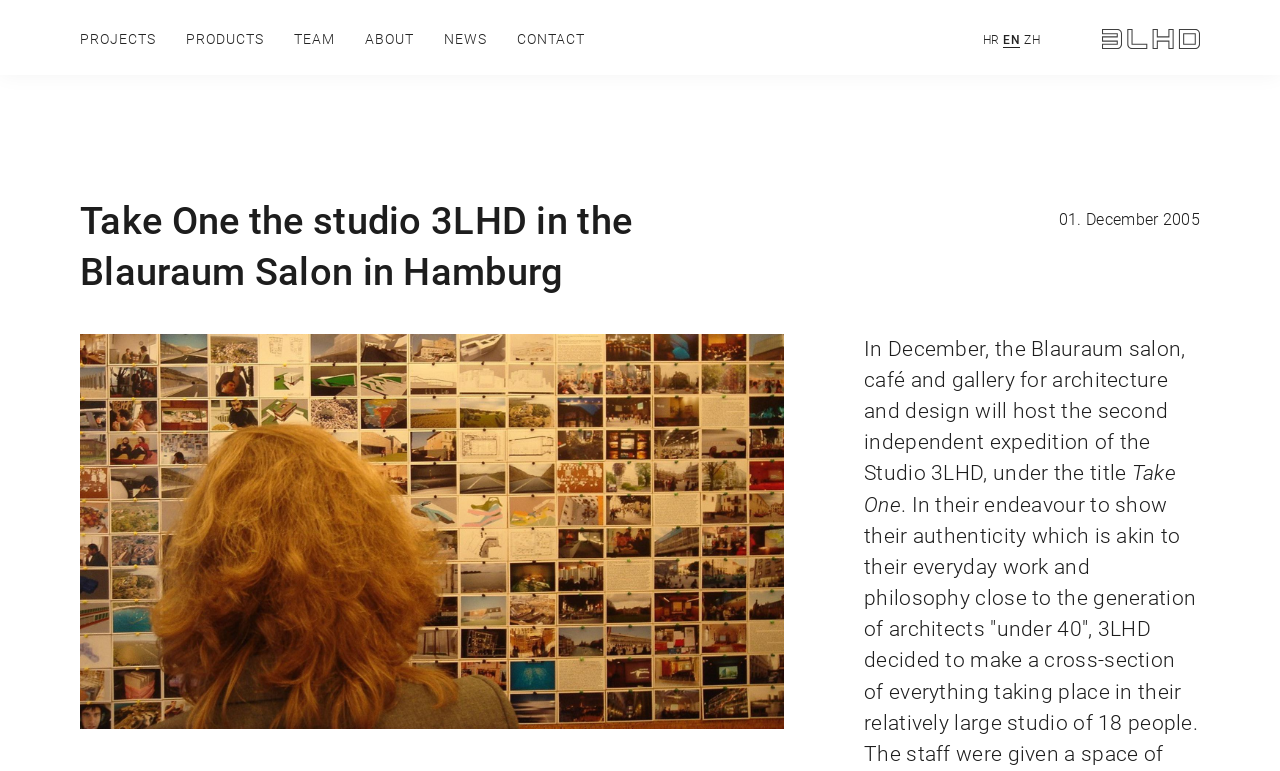What is the language of the webpage?
Refer to the image and answer the question using a single word or phrase.

Multiple